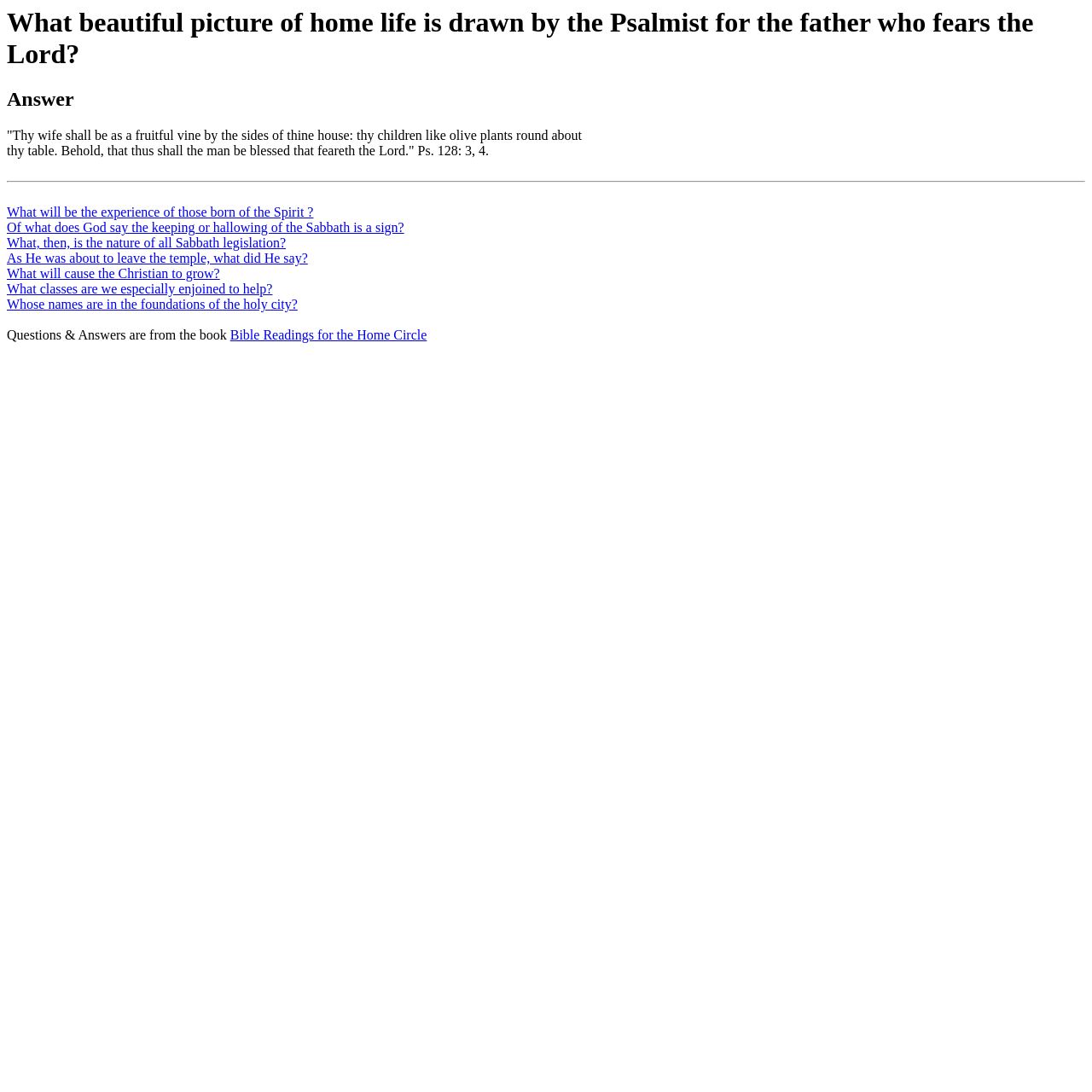Identify the bounding box coordinates of the clickable region to carry out the given instruction: "Go to the categories page".

None